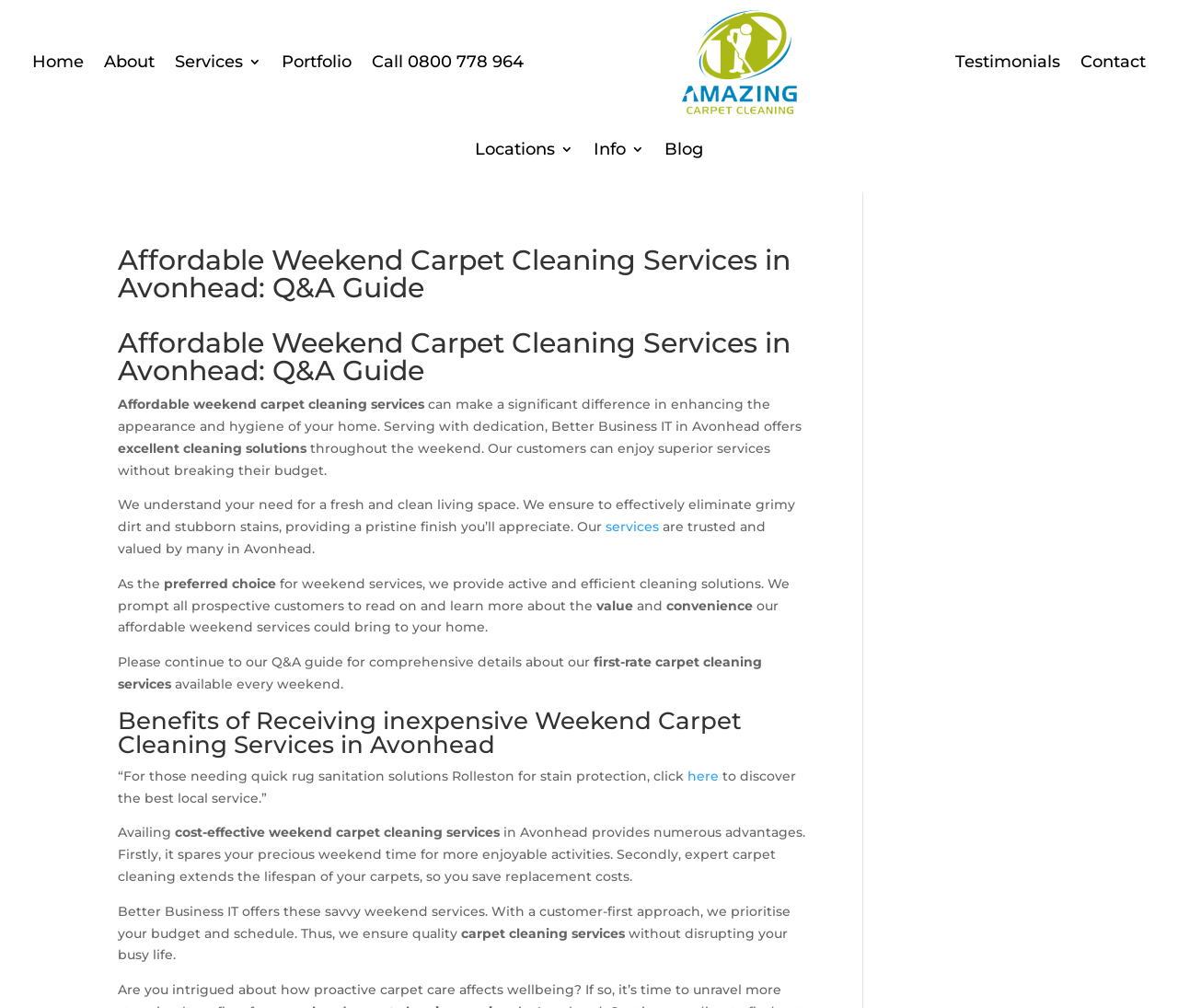What is the title or heading displayed on the webpage?

Affordable Weekend Carpet Cleaning Services in Avonhead: Q&A Guide